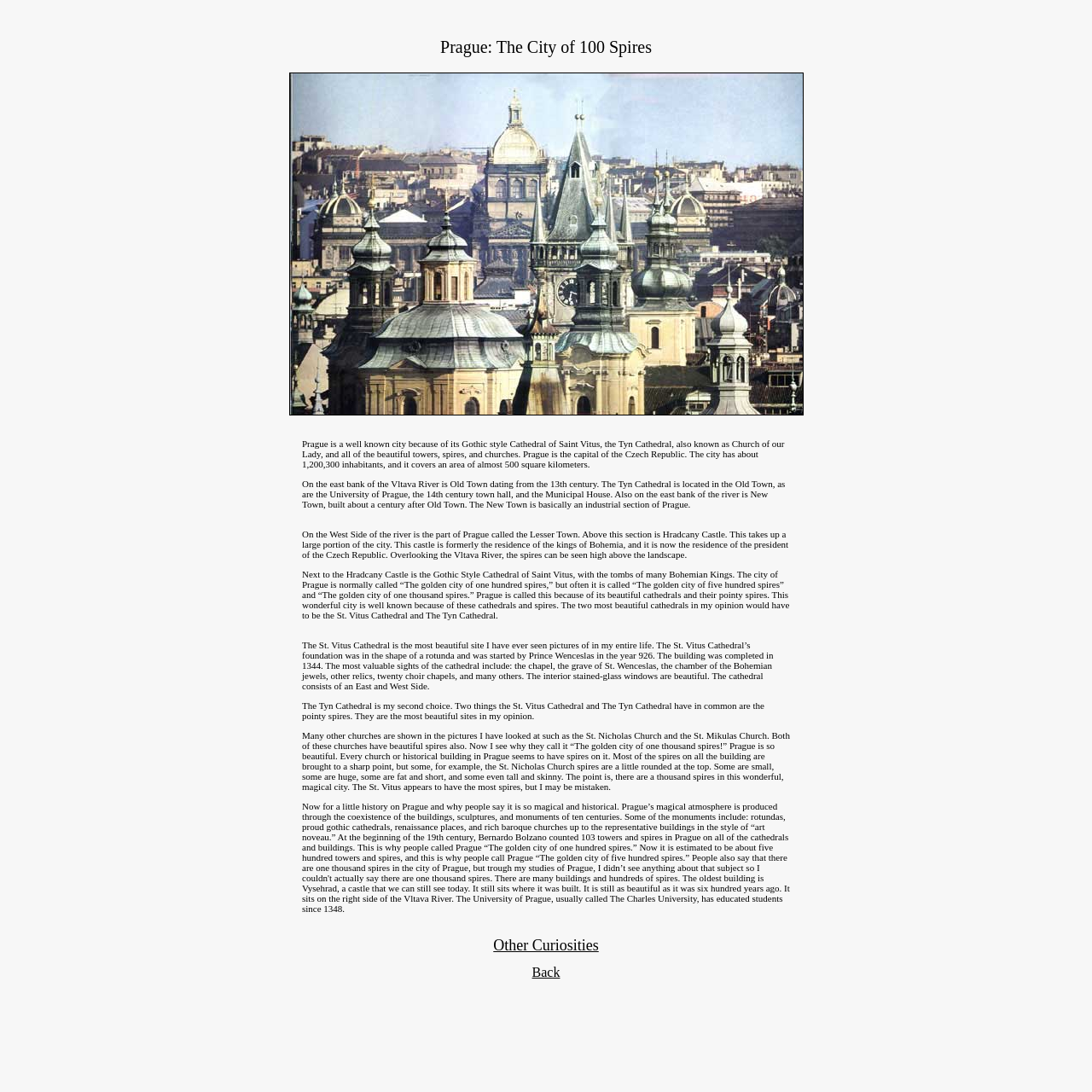Given the element description Other Curiosities, predict the bounding box coordinates for the UI element in the webpage screenshot. The format should be (top-left x, top-left y, bottom-right x, bottom-right y), and the values should be between 0 and 1.

[0.452, 0.862, 0.548, 0.872]